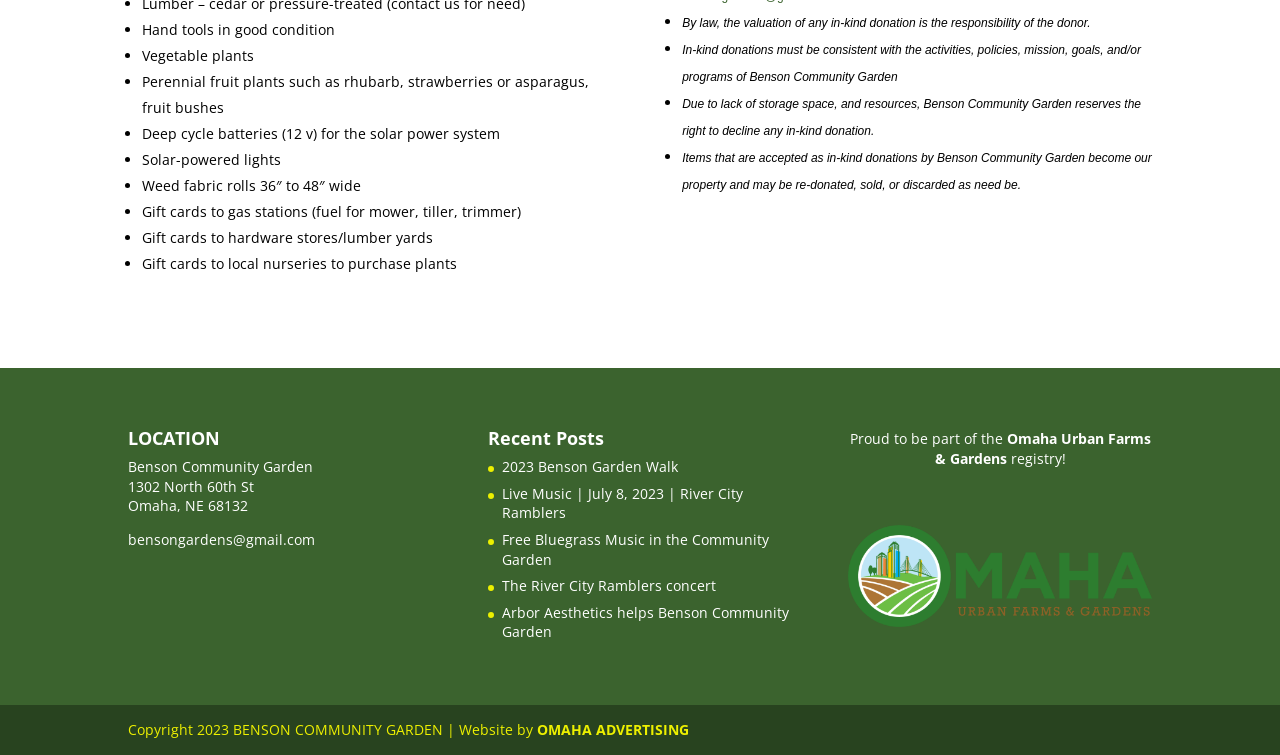Find the bounding box of the UI element described as follows: "Beach Information".

None